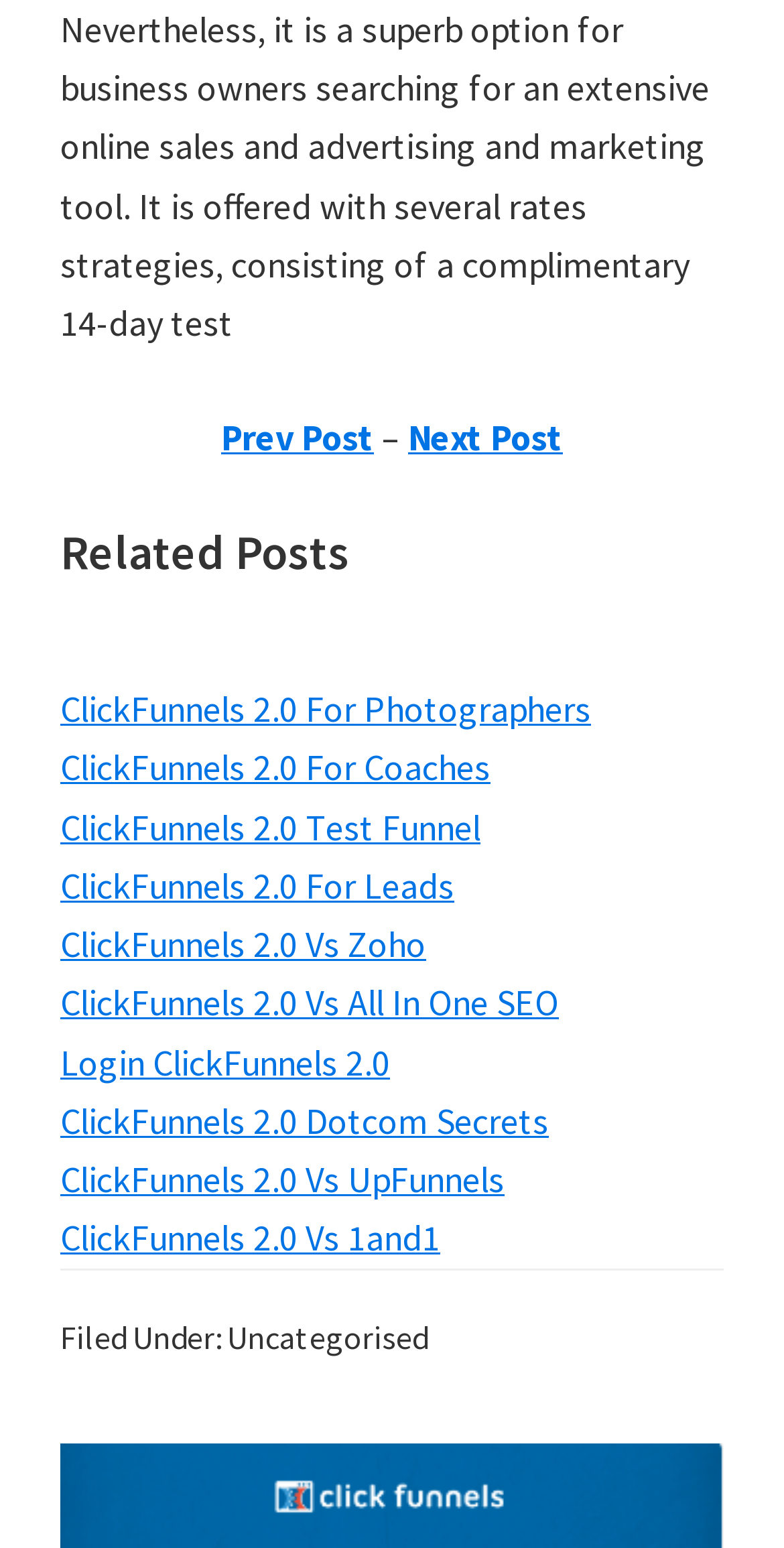Find the bounding box coordinates of the element to click in order to complete this instruction: "learn about ClickFunnels 2.0 for photographers". The bounding box coordinates must be four float numbers between 0 and 1, denoted as [left, top, right, bottom].

[0.077, 0.443, 0.754, 0.473]